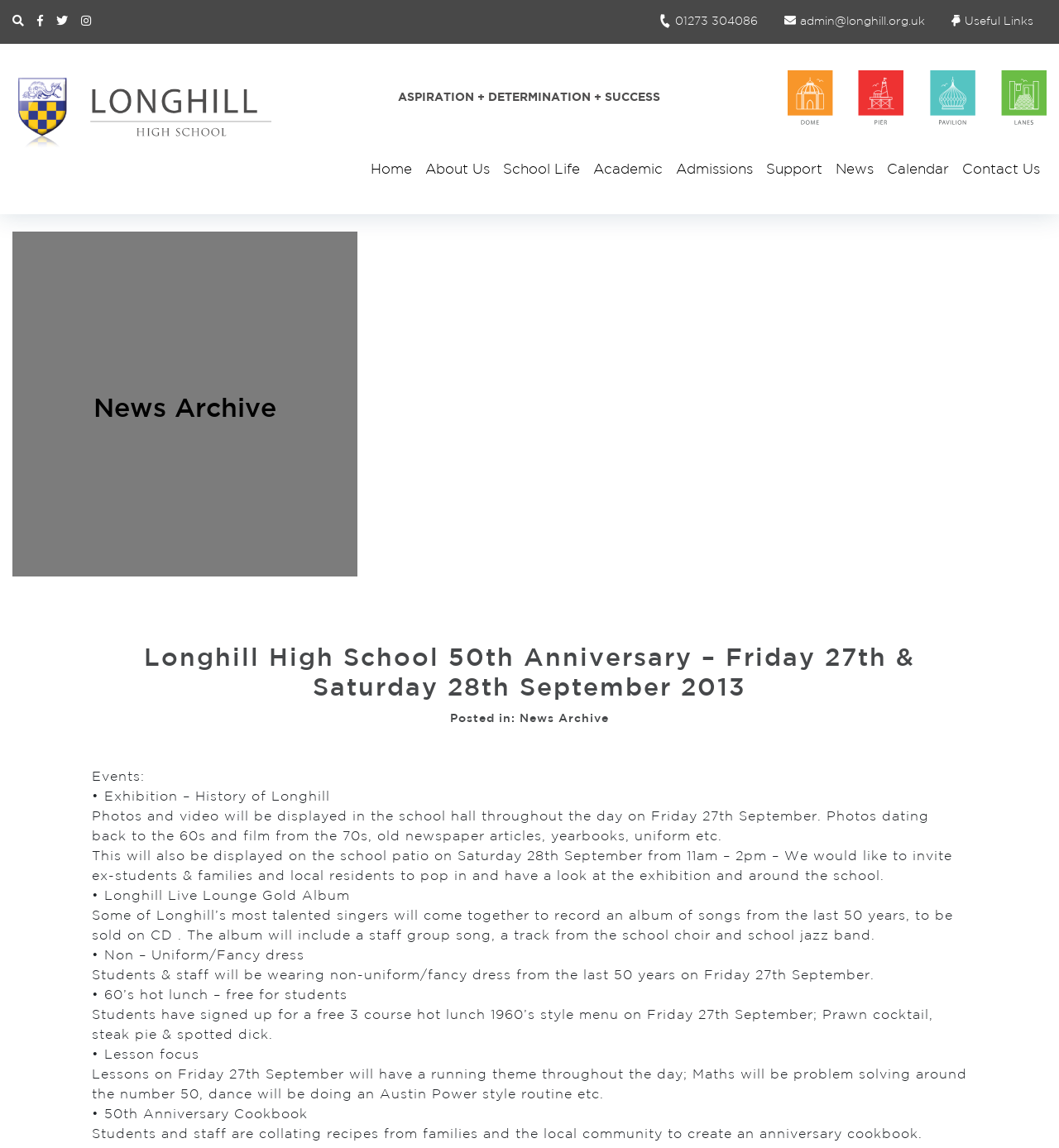Can you determine the main header of this webpage?

Longhill High School 50th Anniversary – Friday 27th & Saturday 28th September 2013